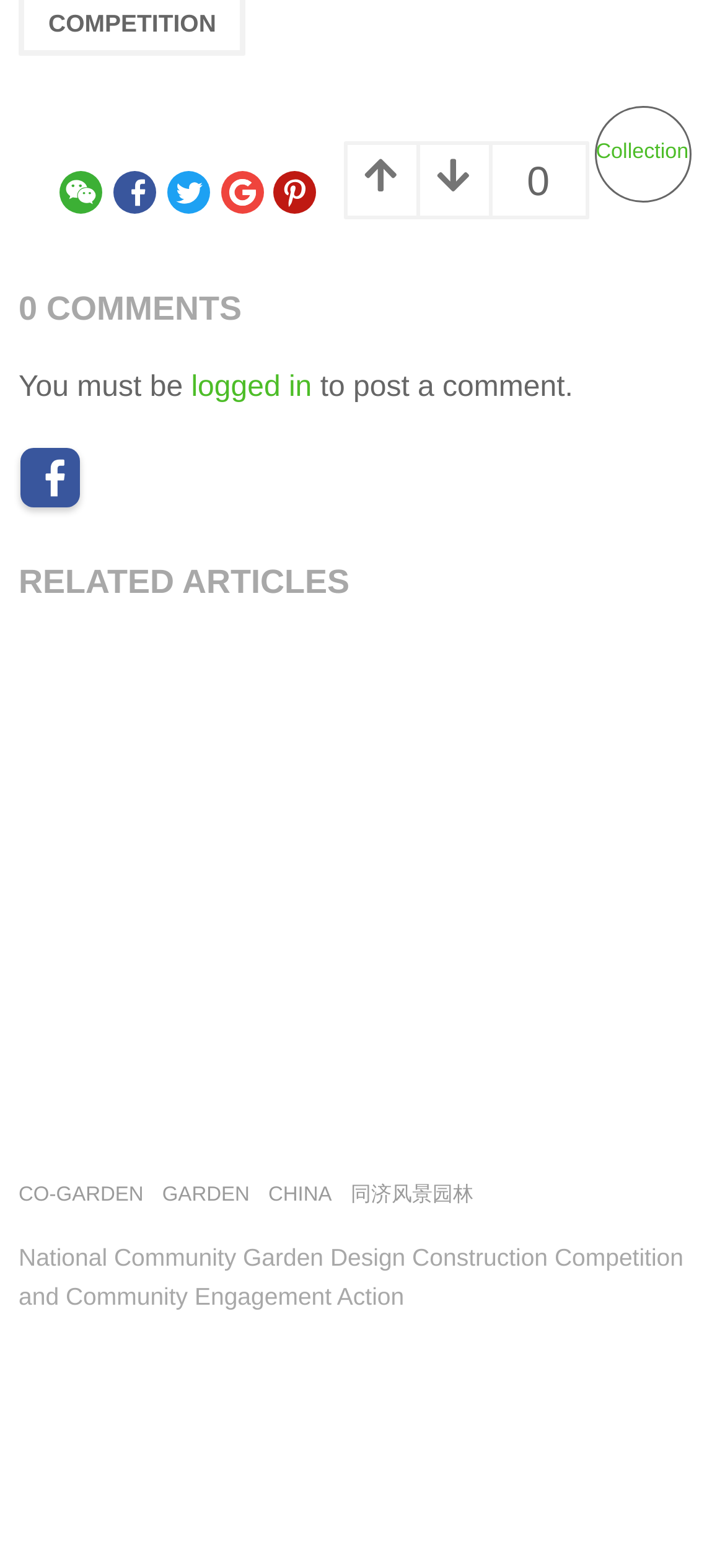For the given element description 同济风景园林, determine the bounding box coordinates of the UI element. The coordinates should follow the format (top-left x, top-left y, bottom-right x, bottom-right y) and be within the range of 0 to 1.

[0.483, 0.755, 0.653, 0.769]